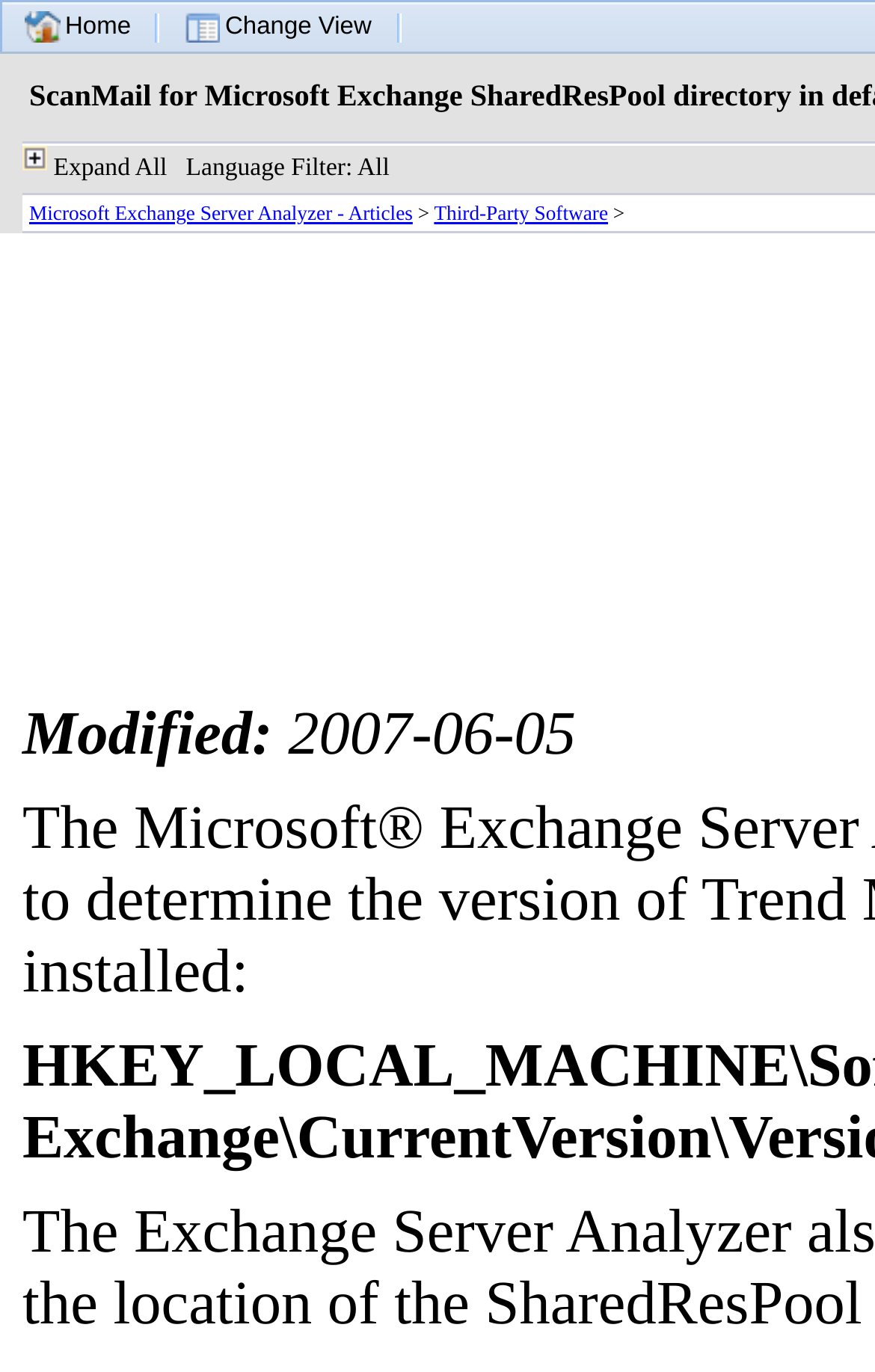What is the text of the second link on the top navigation bar?
Look at the image and respond with a single word or a short phrase.

Change View